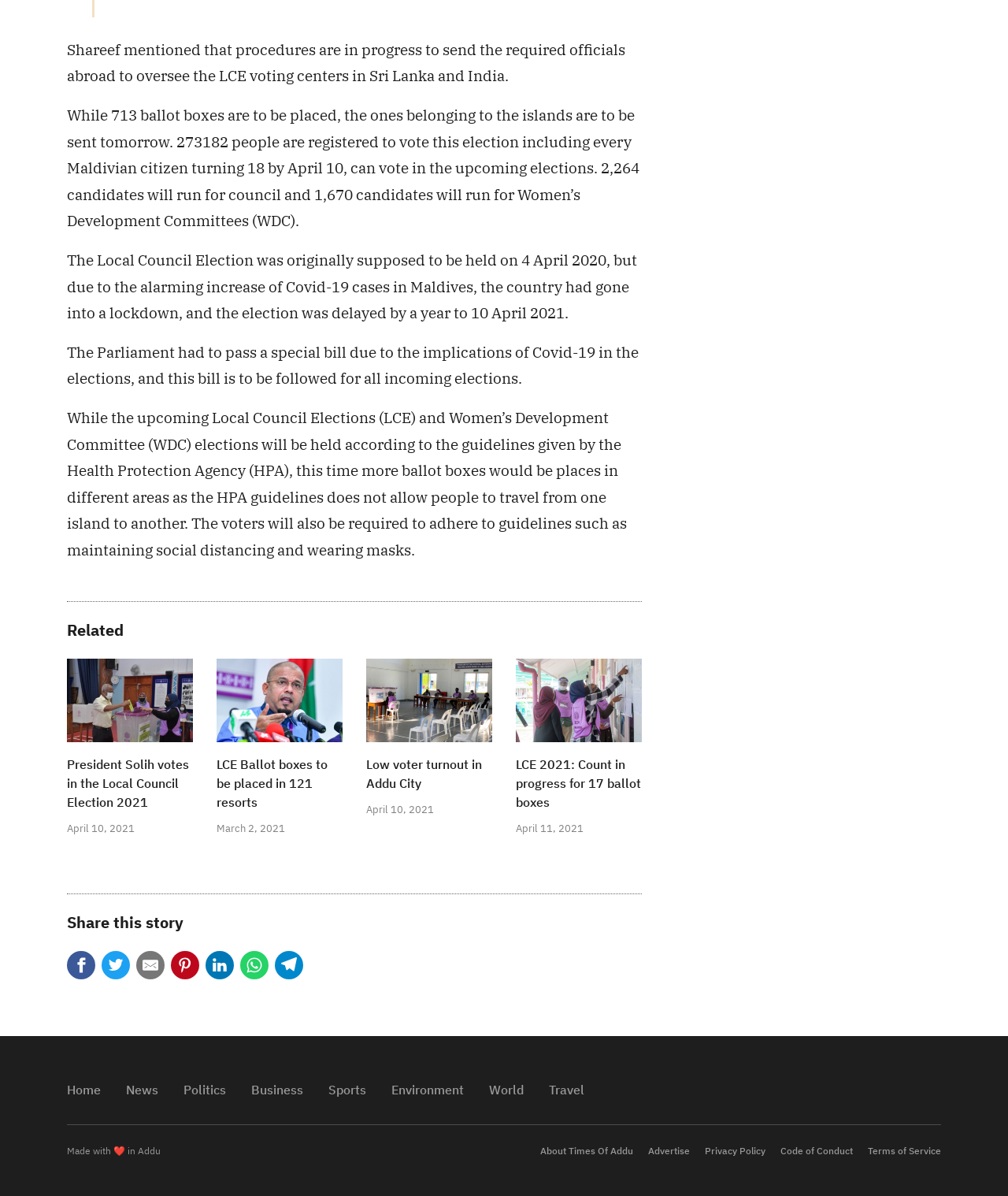What is the date of the Local Council Election?
Look at the screenshot and respond with a single word or phrase.

April 10, 2021